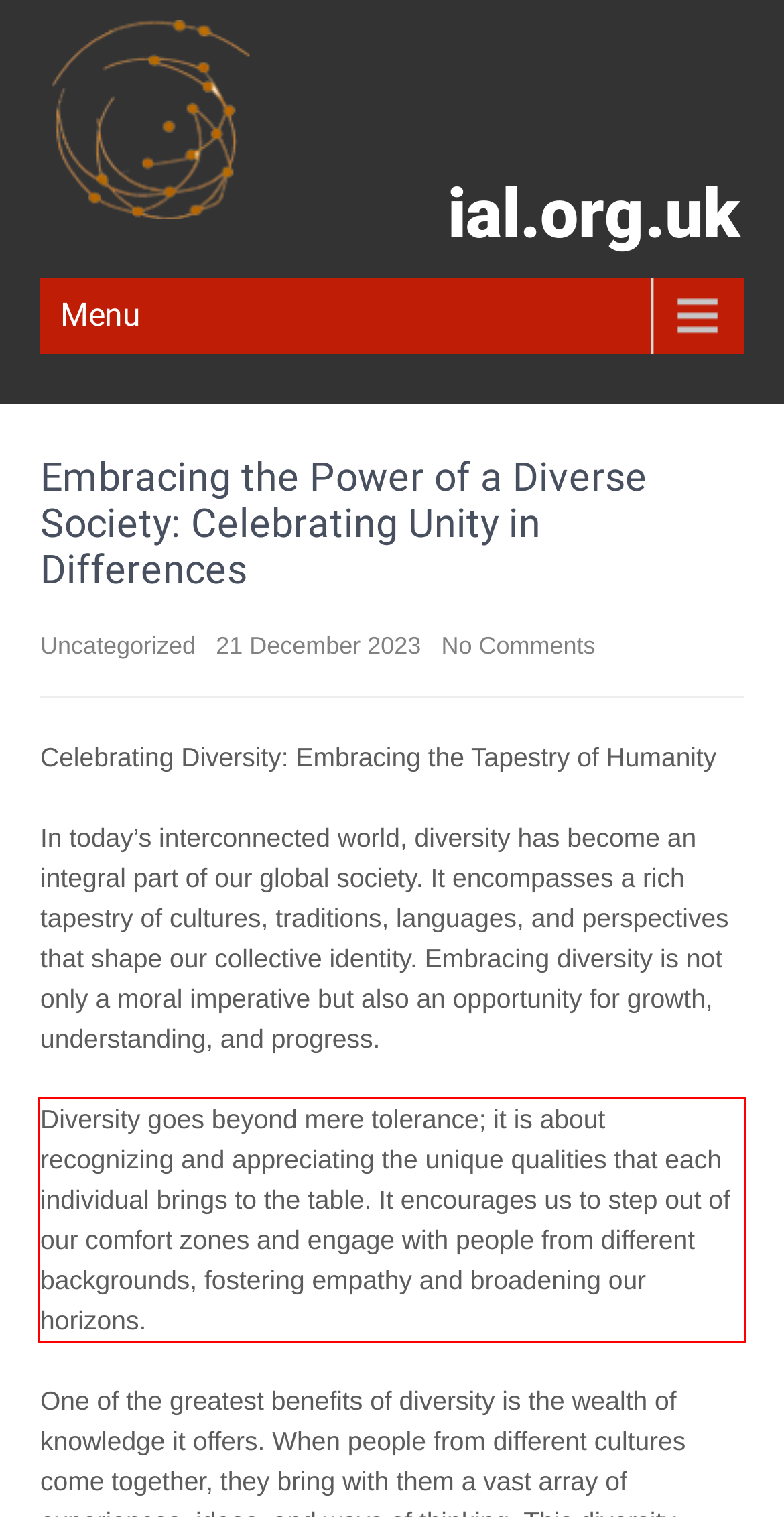You have a screenshot of a webpage with a red bounding box. Identify and extract the text content located inside the red bounding box.

Diversity goes beyond mere tolerance; it is about recognizing and appreciating the unique qualities that each individual brings to the table. It encourages us to step out of our comfort zones and engage with people from different backgrounds, fostering empathy and broadening our horizons.